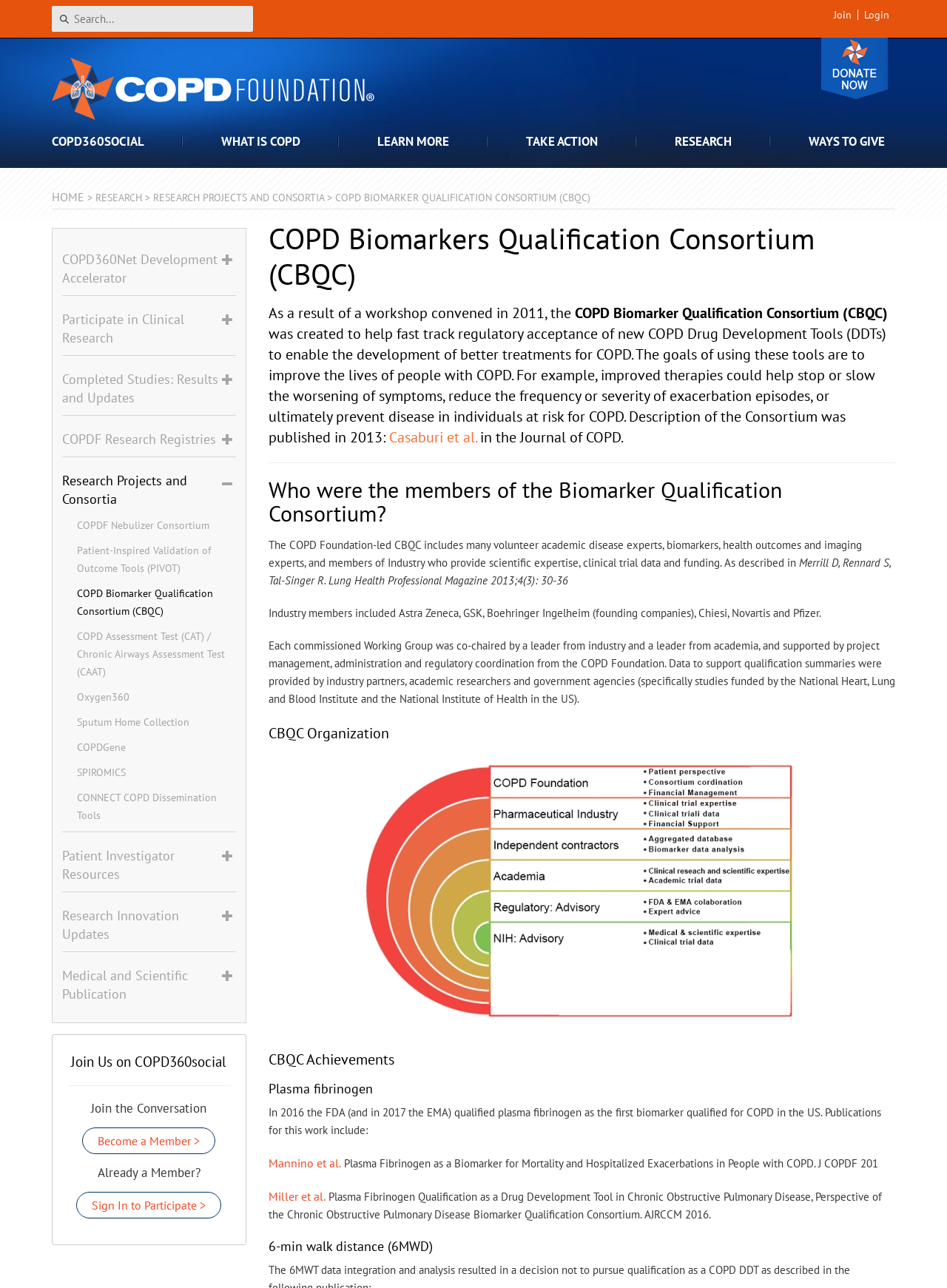Please determine the bounding box coordinates for the element that should be clicked to follow these instructions: "Read about the COPD Biomarker Qualification Consortium".

[0.351, 0.148, 0.623, 0.159]